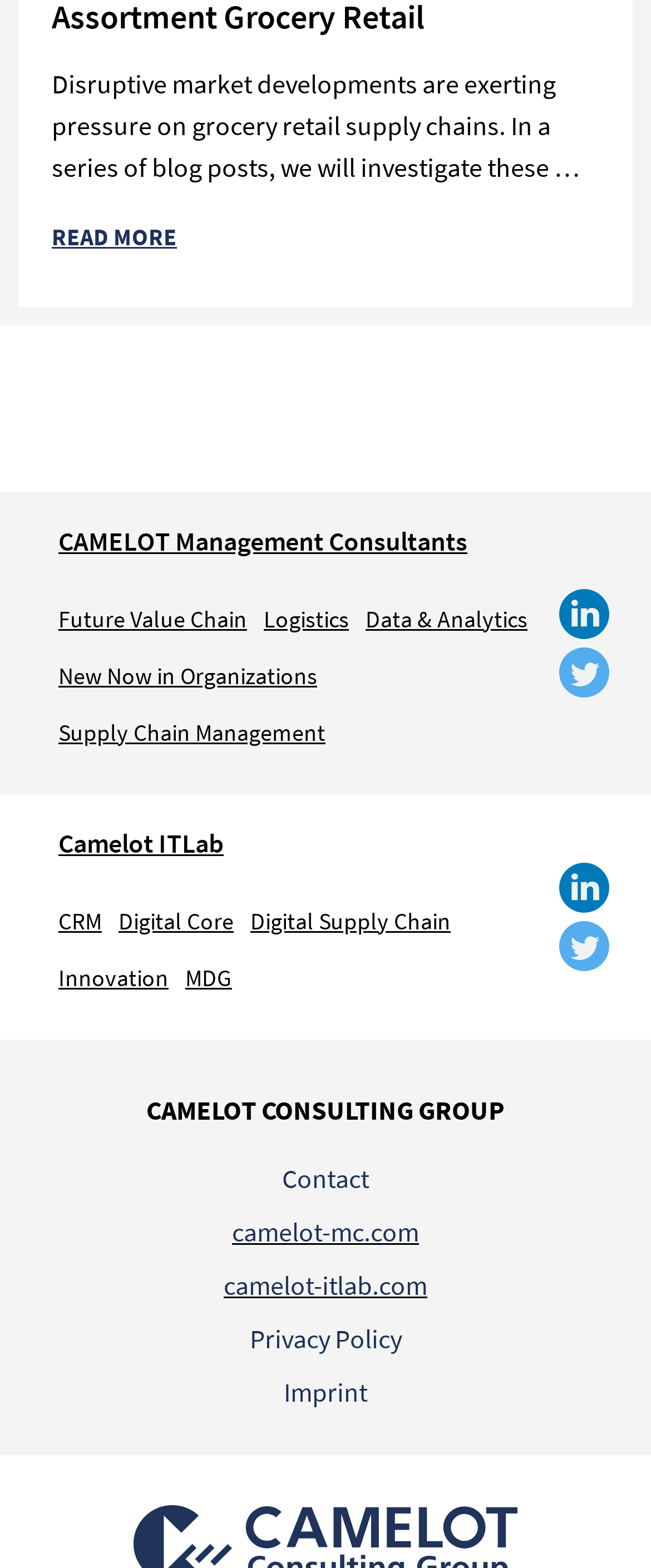Highlight the bounding box coordinates of the element that should be clicked to carry out the following instruction: "View the Privacy Policy". The coordinates must be given as four float numbers ranging from 0 to 1, i.e., [left, top, right, bottom].

[0.0, 0.845, 1.0, 0.862]